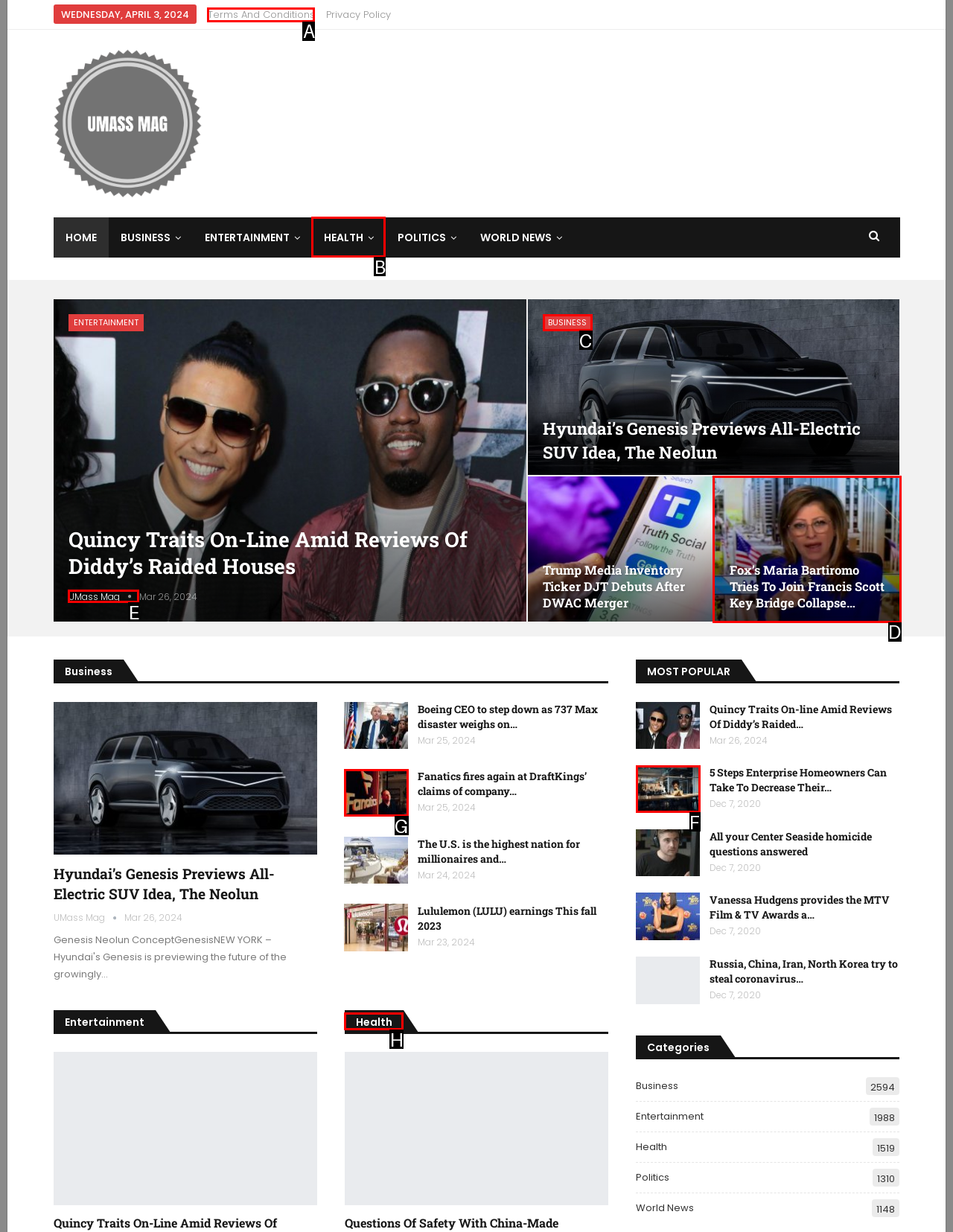Identify the HTML element that corresponds to the description: Terms and Conditions Provide the letter of the matching option directly from the choices.

A